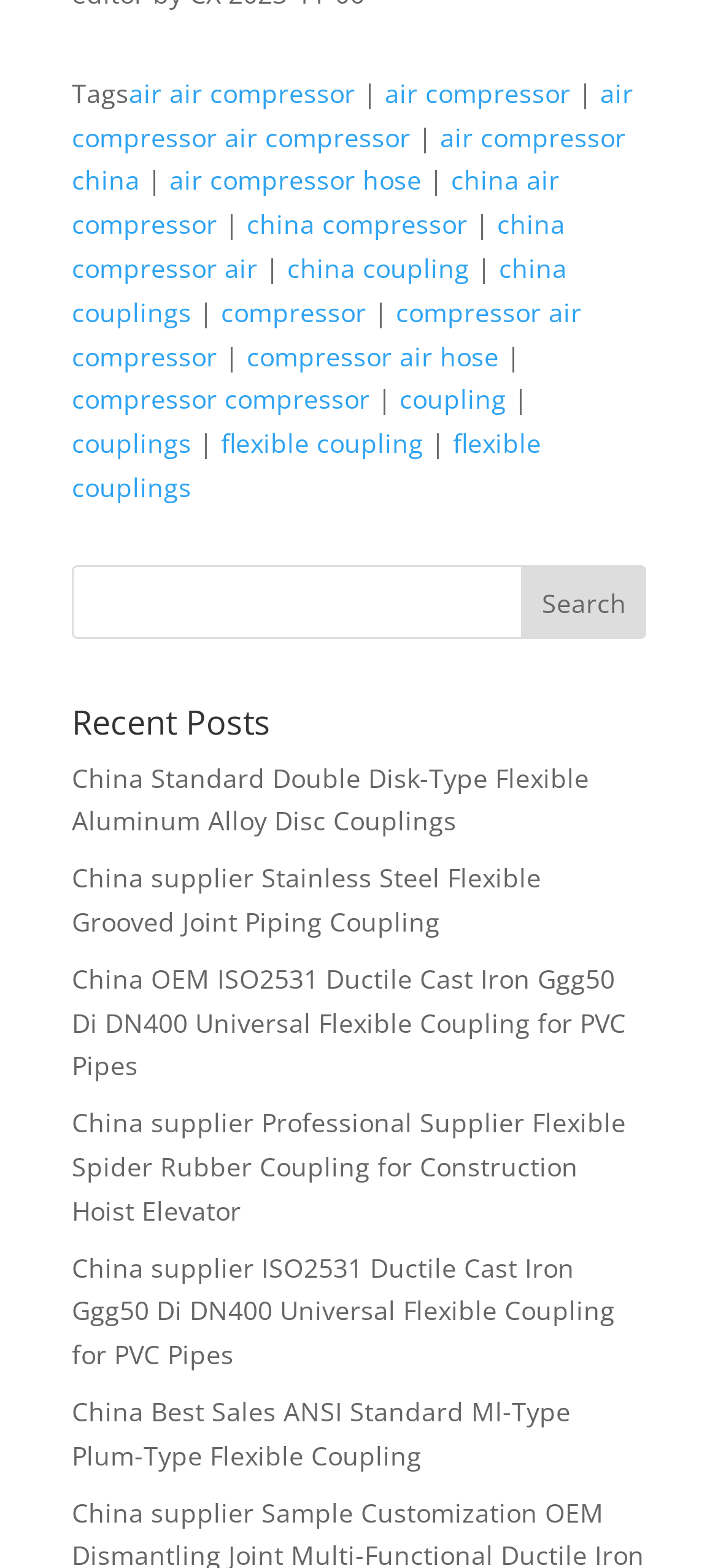What is the section below the search bar?
Answer with a single word or phrase by referring to the visual content.

Recent Posts